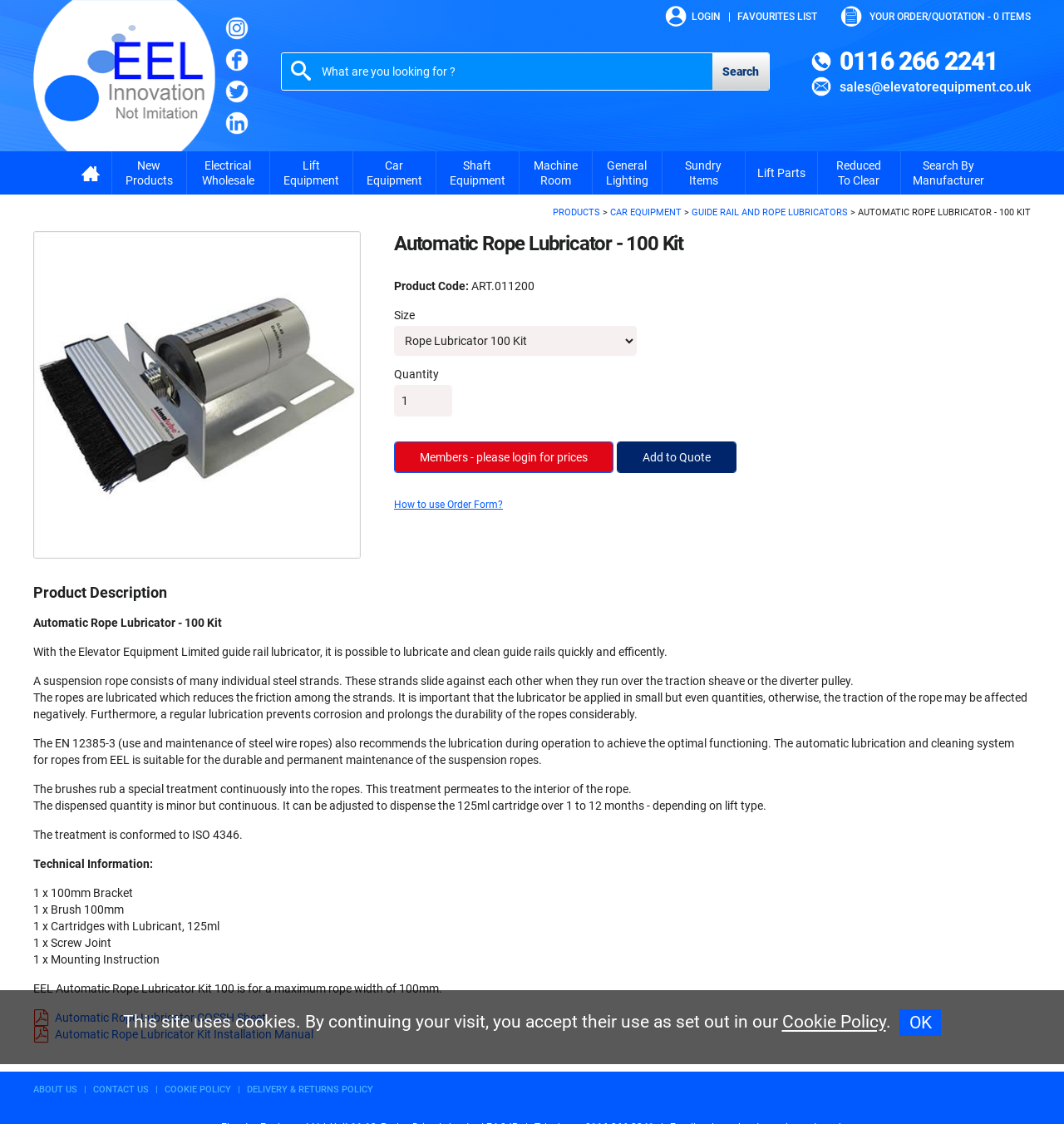Specify the bounding box coordinates (top-left x, top-left y, bottom-right x, bottom-right y) of the UI element in the screenshot that matches this description: Guide Rail and Rope Lubricators

[0.65, 0.184, 0.797, 0.194]